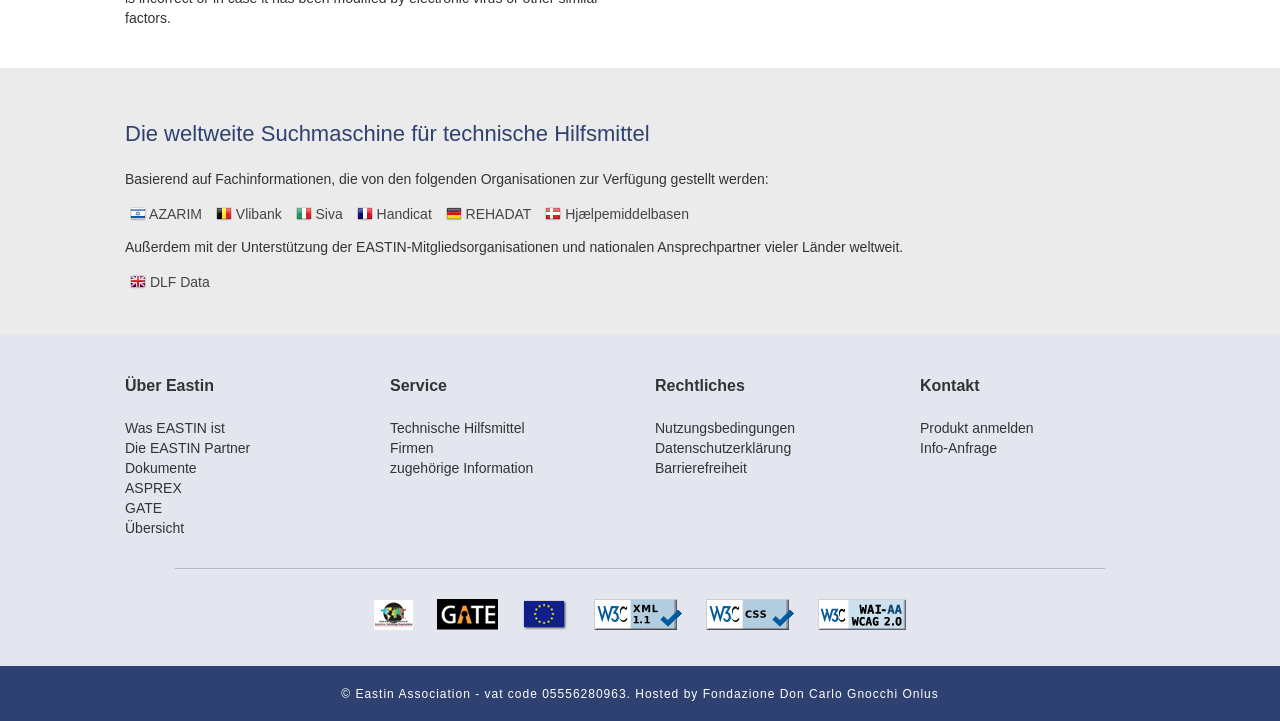Please determine the bounding box coordinates of the area that needs to be clicked to complete this task: 'Click on the 'Produkt anmelden' link'. The coordinates must be four float numbers between 0 and 1, formatted as [left, top, right, bottom].

[0.719, 0.582, 0.808, 0.605]